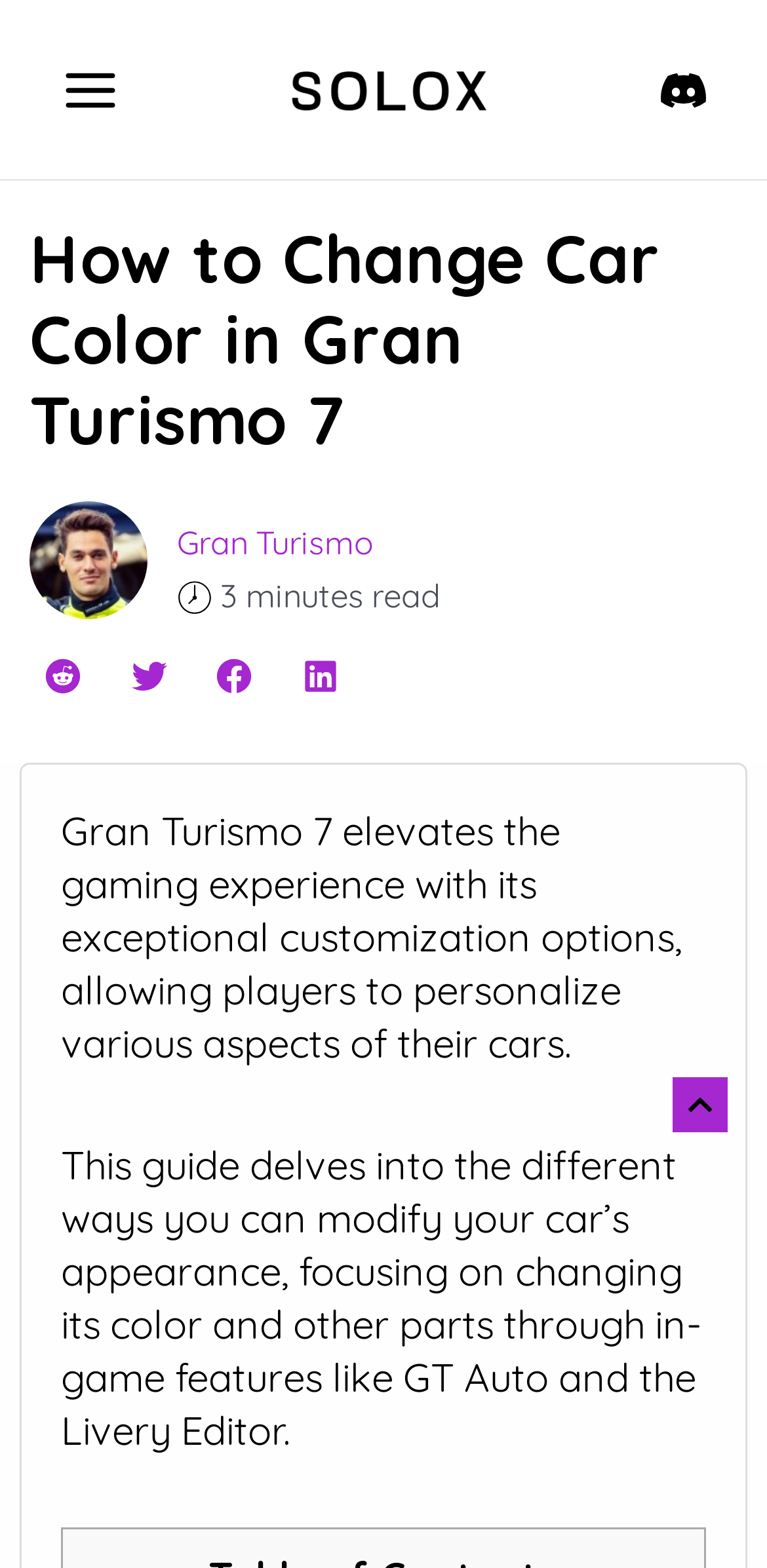What is the main topic of the article?
Answer the question with just one word or phrase using the image.

Changing car color in Gran Turismo 7